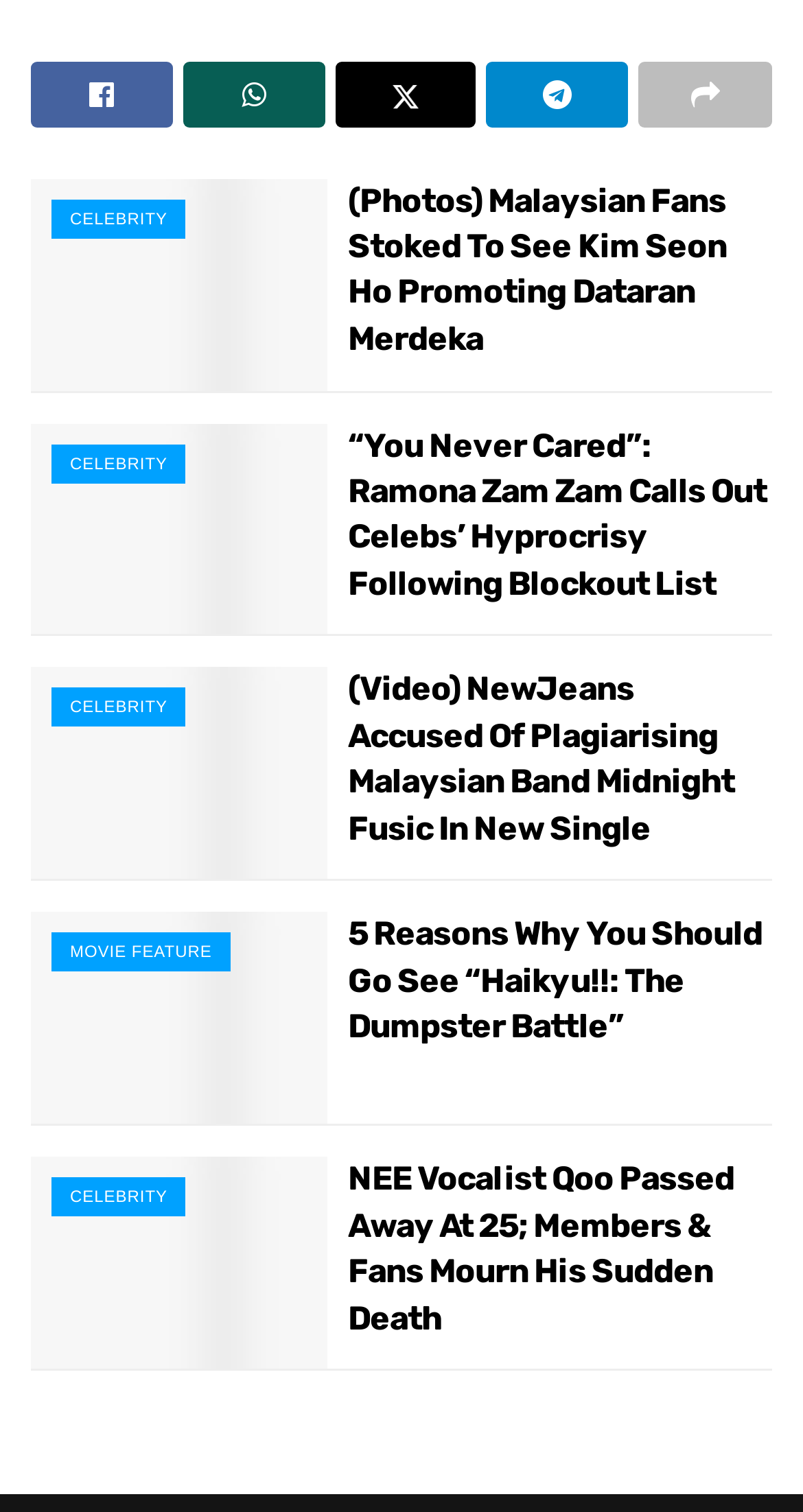Bounding box coordinates are to be given in the format (top-left x, top-left y, bottom-right x, bottom-right y). All values must be floating point numbers between 0 and 1. Provide the bounding box coordinate for the UI element described as: Celebrity

[0.064, 0.131, 0.232, 0.157]